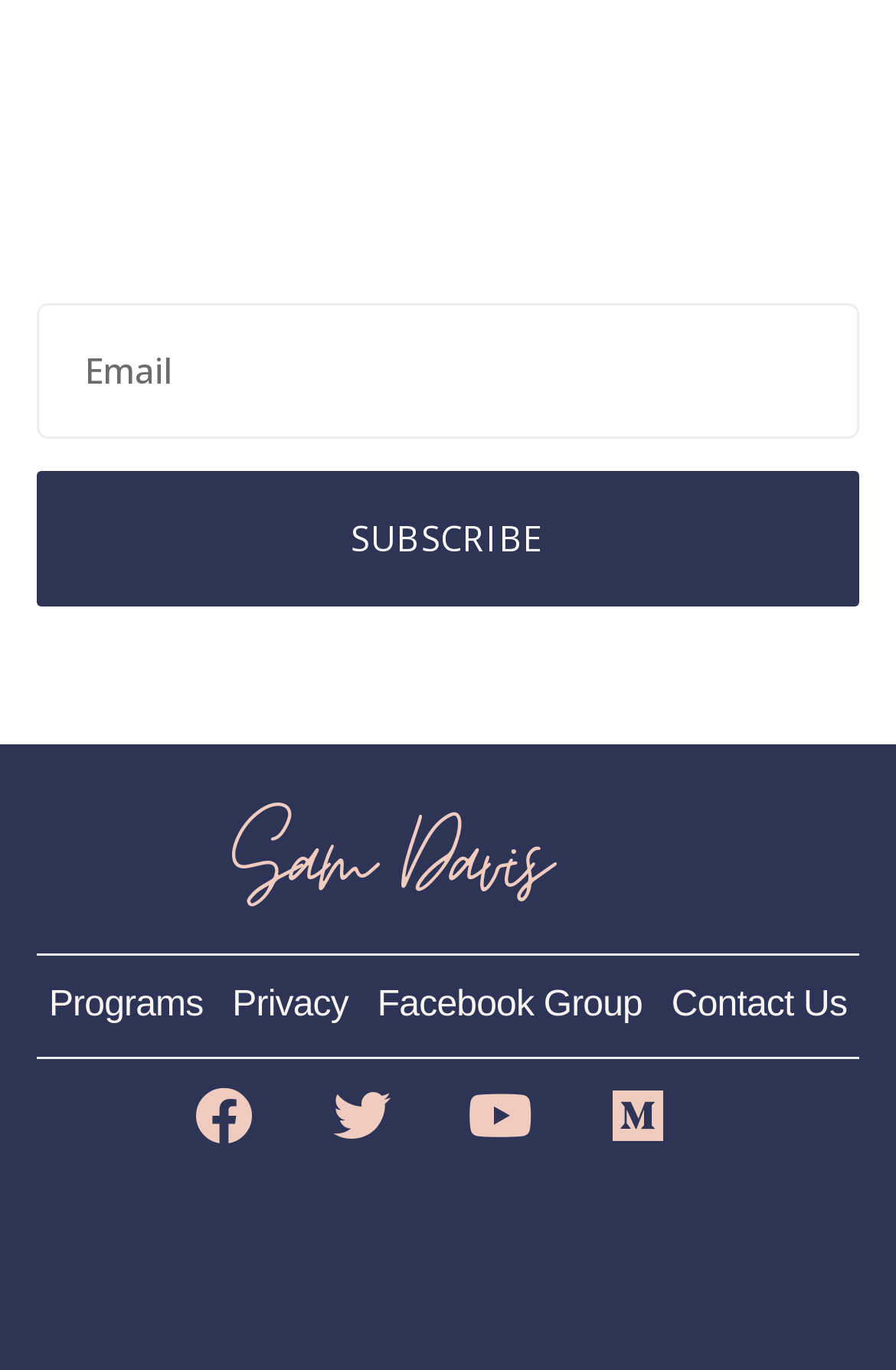Please determine the bounding box coordinates of the area that needs to be clicked to complete this task: 'Contact us'. The coordinates must be four float numbers between 0 and 1, formatted as [left, top, right, bottom].

[0.736, 0.697, 0.959, 0.771]